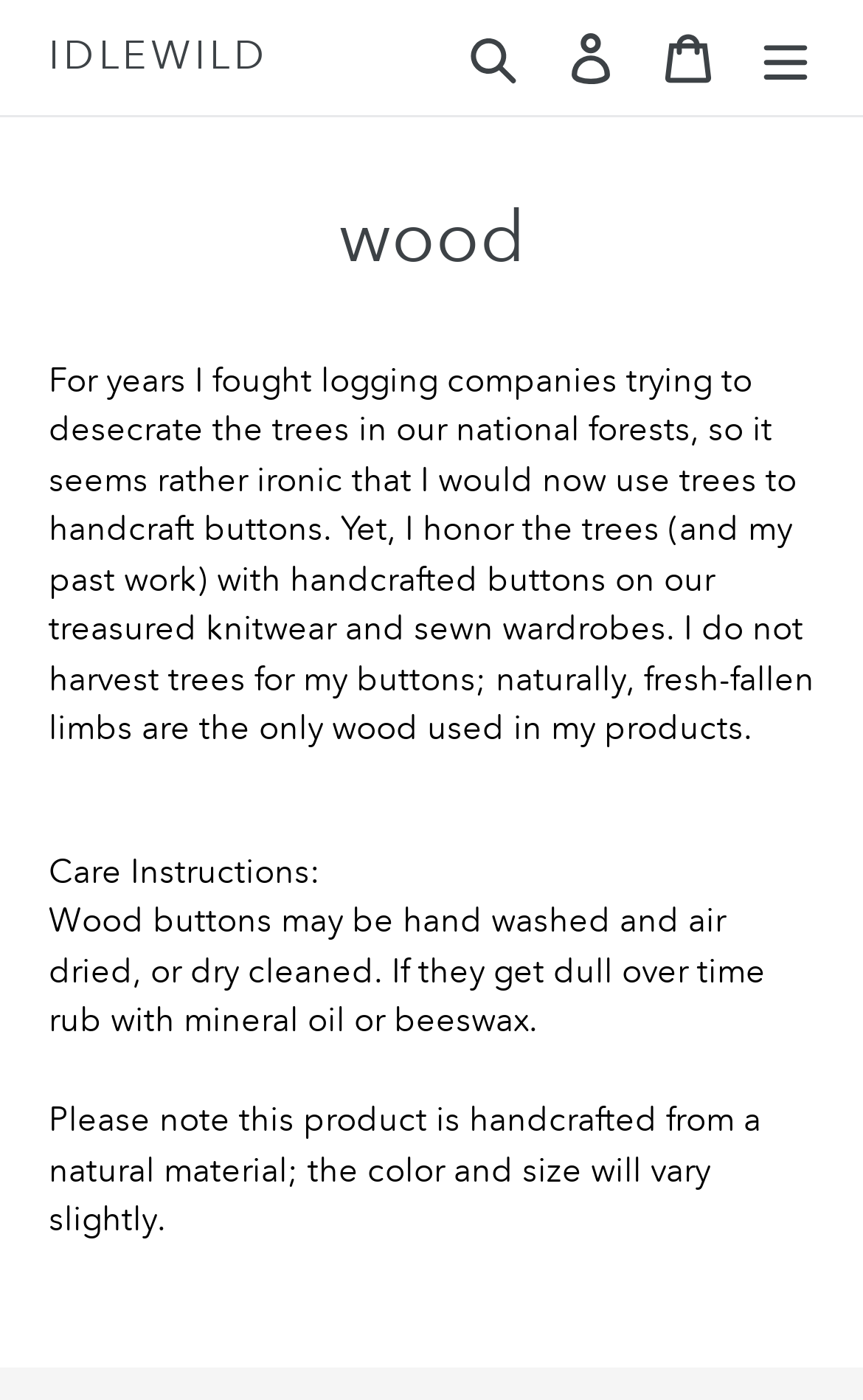Please use the details from the image to answer the following question comprehensively:
What is the material used to make the buttons?

Based on the text on the webpage, it is mentioned that the buttons are handcrafted from trees, and naturally, fresh-fallen limbs are the only wood used in the products.